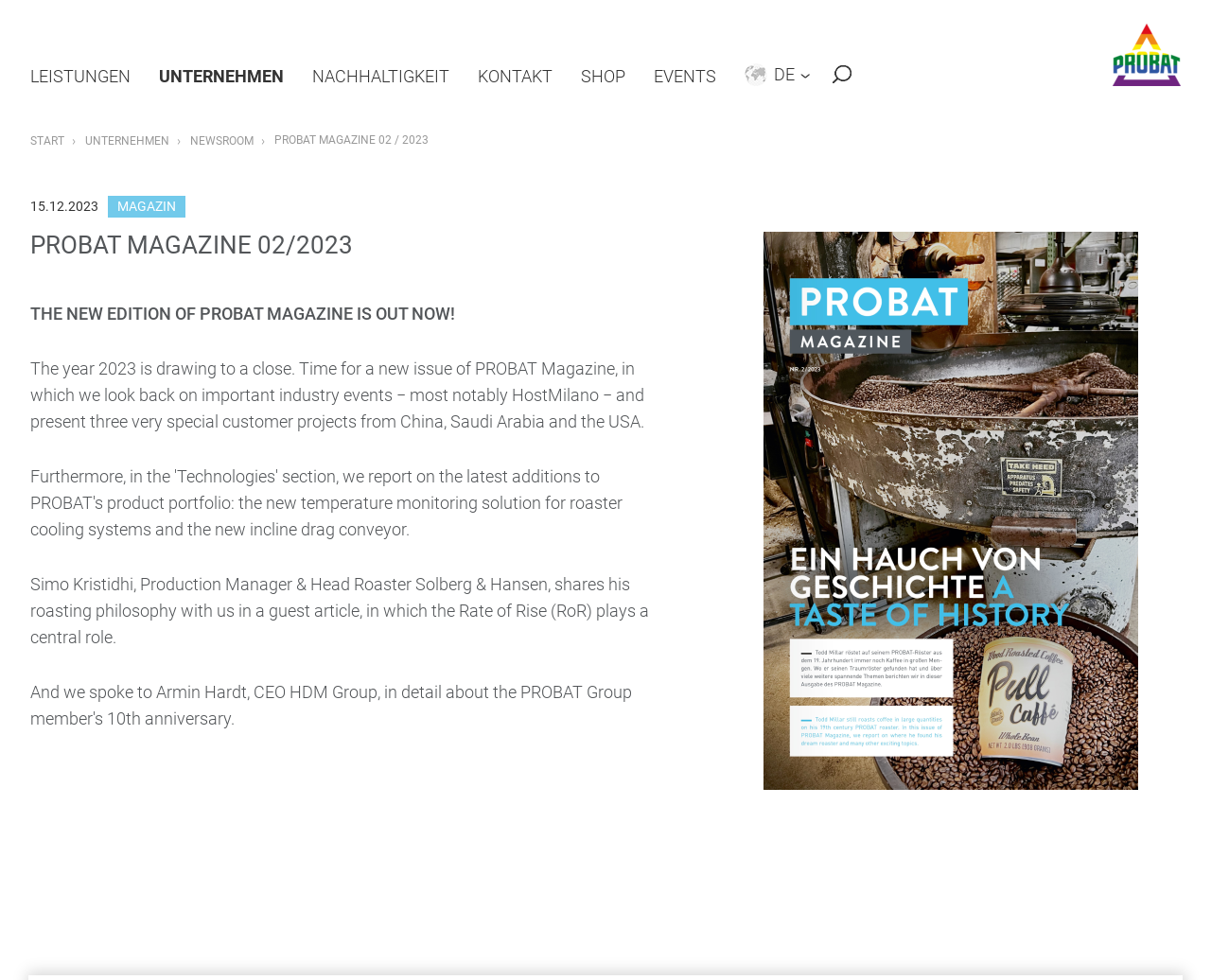Look at the image and answer the question in detail:
What is the date of the magazine issue?

I found this information in the time element, which displays the date '15.12.2023'.